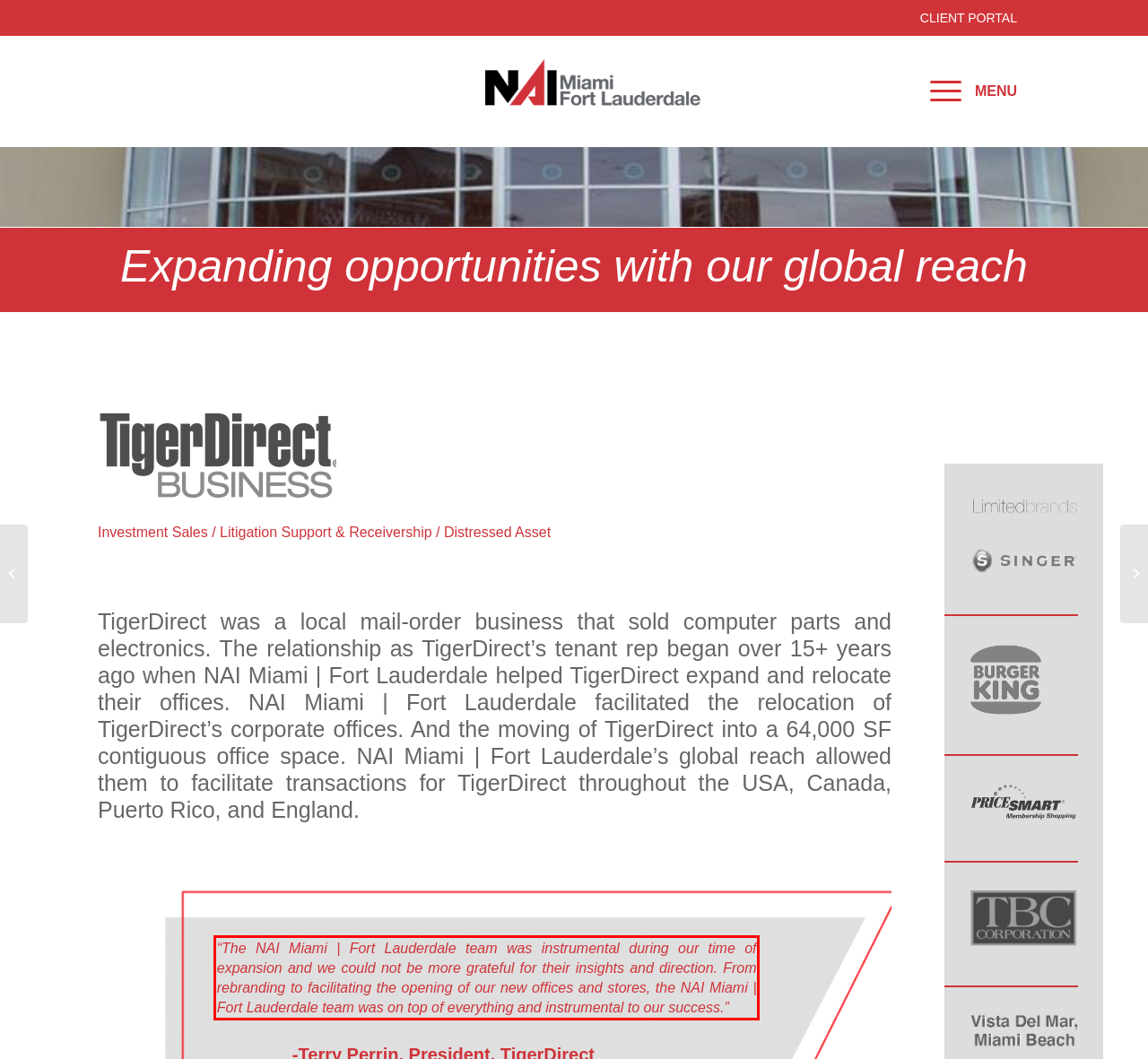Within the provided webpage screenshot, find the red rectangle bounding box and perform OCR to obtain the text content.

“The NAI Miami | Fort Lauderdale team was instrumental during our time of expansion and we could not be more grateful for their insights and direction. From rebranding to facilitating the opening of our new offices and stores, the NAI Miami | Fort Lauderdale team was on top of everything and instrumental to our success.”